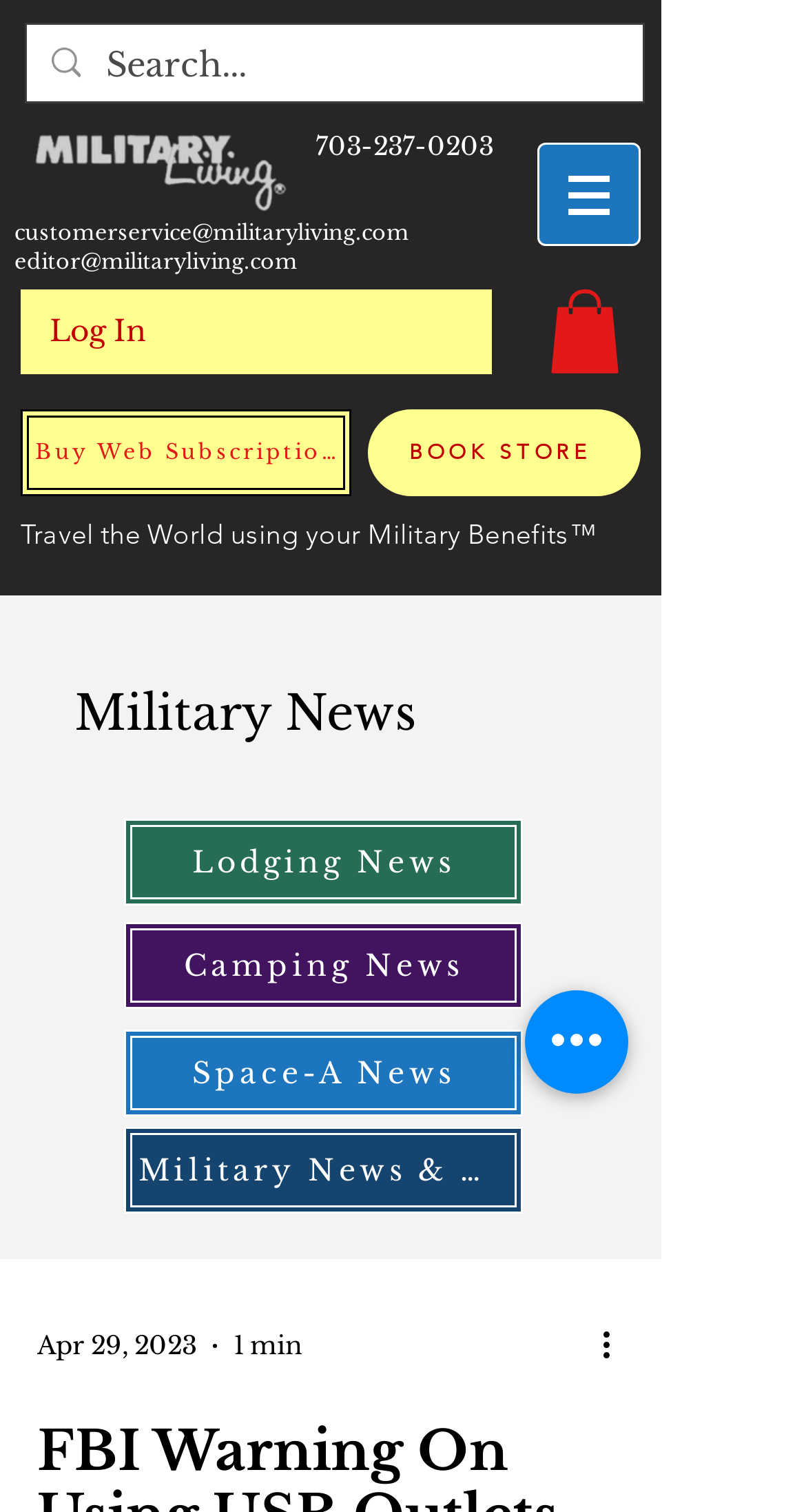Bounding box coordinates are to be given in the format (top-left x, top-left y, bottom-right x, bottom-right y). All values must be floating point numbers between 0 and 1. Provide the bounding box coordinate for the UI element described as: Aerospace

None